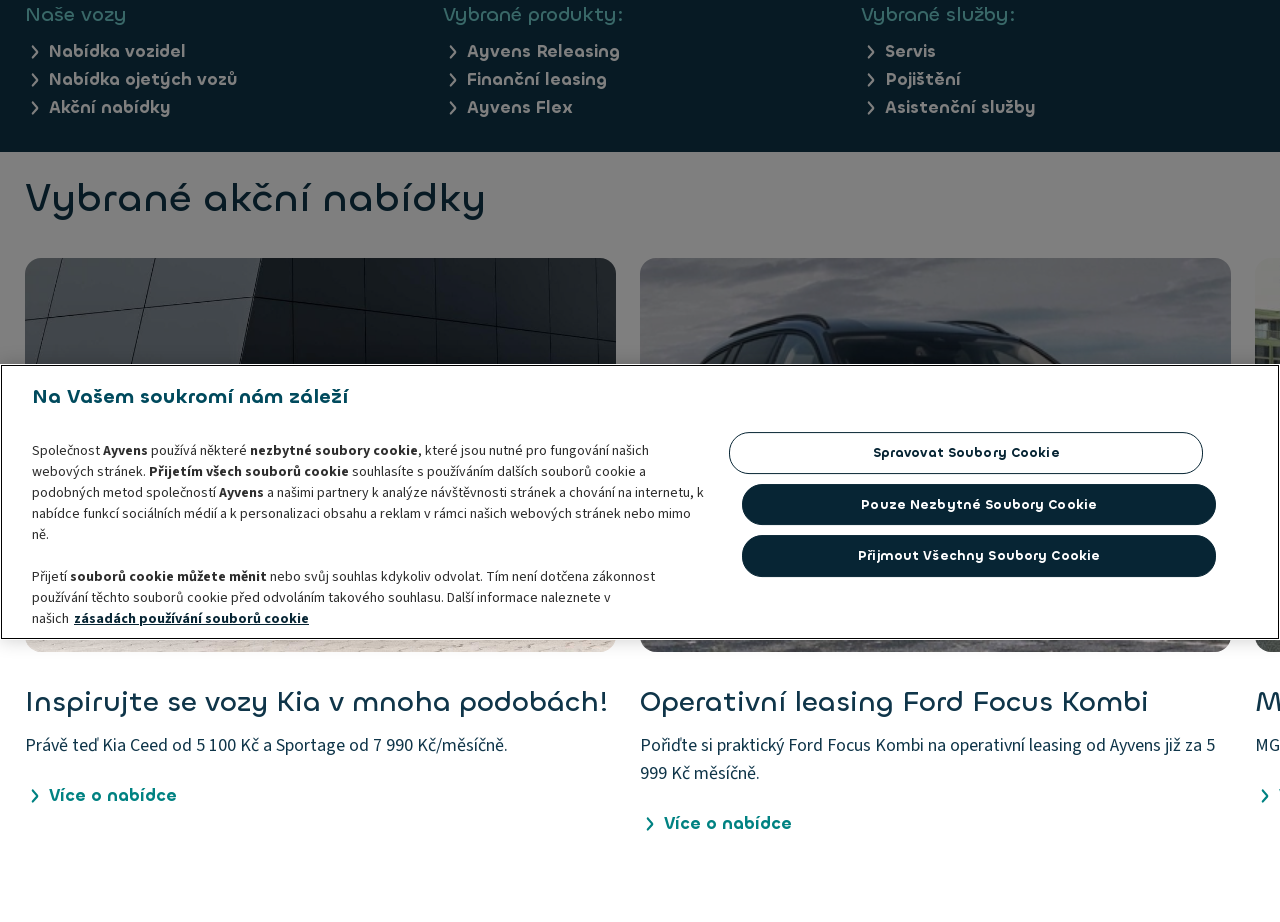Provide the bounding box coordinates of the HTML element this sentence describes: "Pouze nezbytné soubory cookie". The bounding box coordinates consist of four float numbers between 0 and 1, i.e., [left, top, right, bottom].

[0.58, 0.525, 0.95, 0.57]